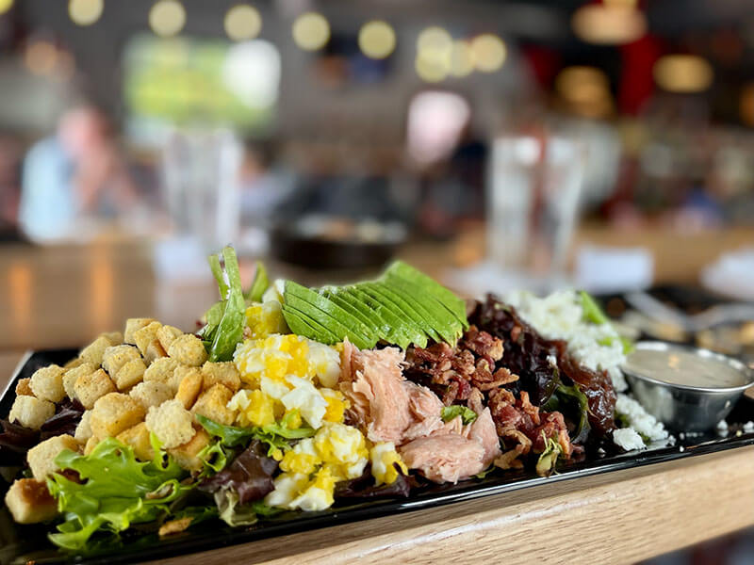Give a short answer using one word or phrase for the question:
What is the texture added by the croutons?

Crunchy